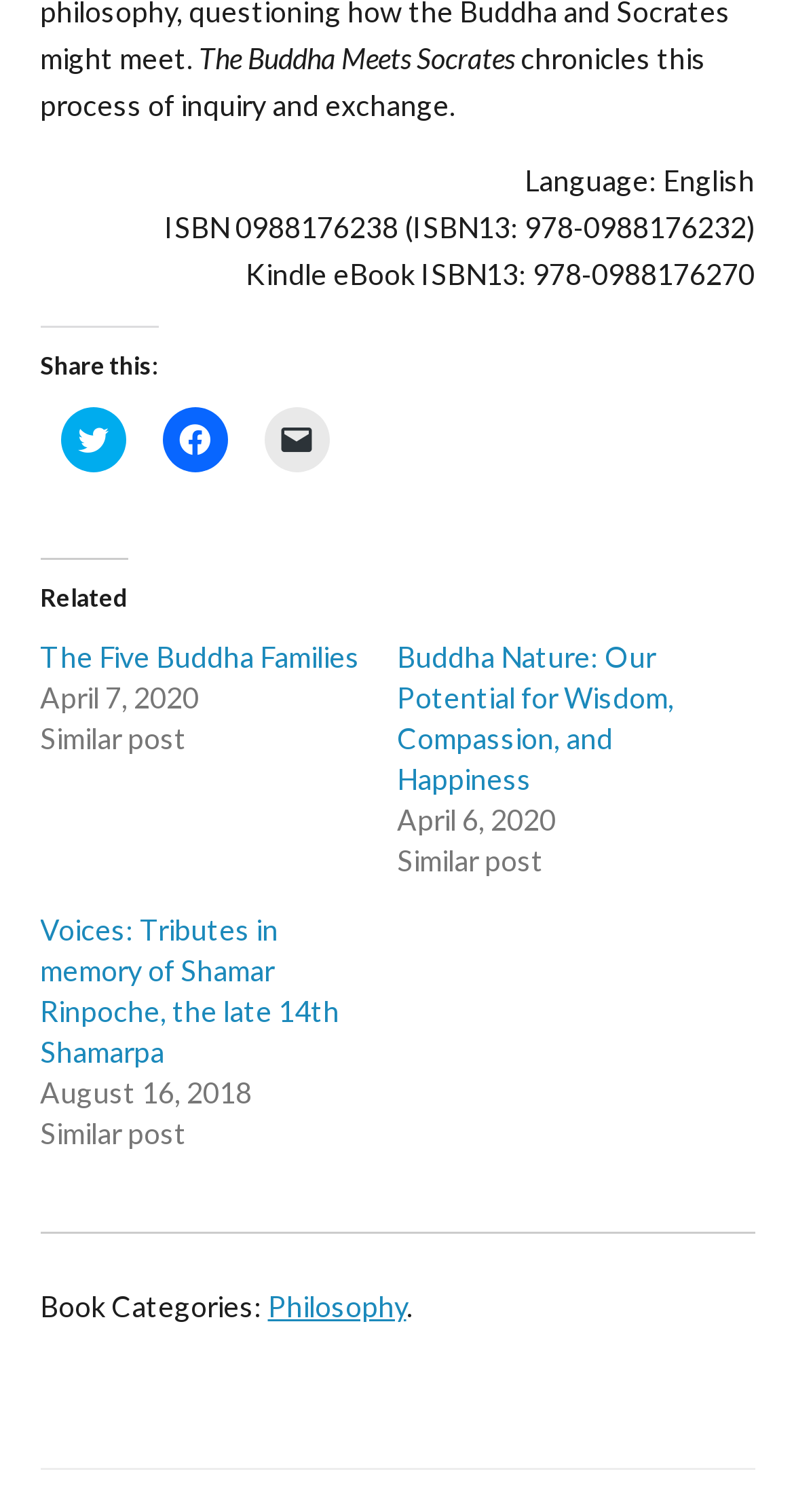Extract the bounding box coordinates for the HTML element that matches this description: "The Five Buddha Families". The coordinates should be four float numbers between 0 and 1, i.e., [left, top, right, bottom].

[0.05, 0.423, 0.453, 0.446]